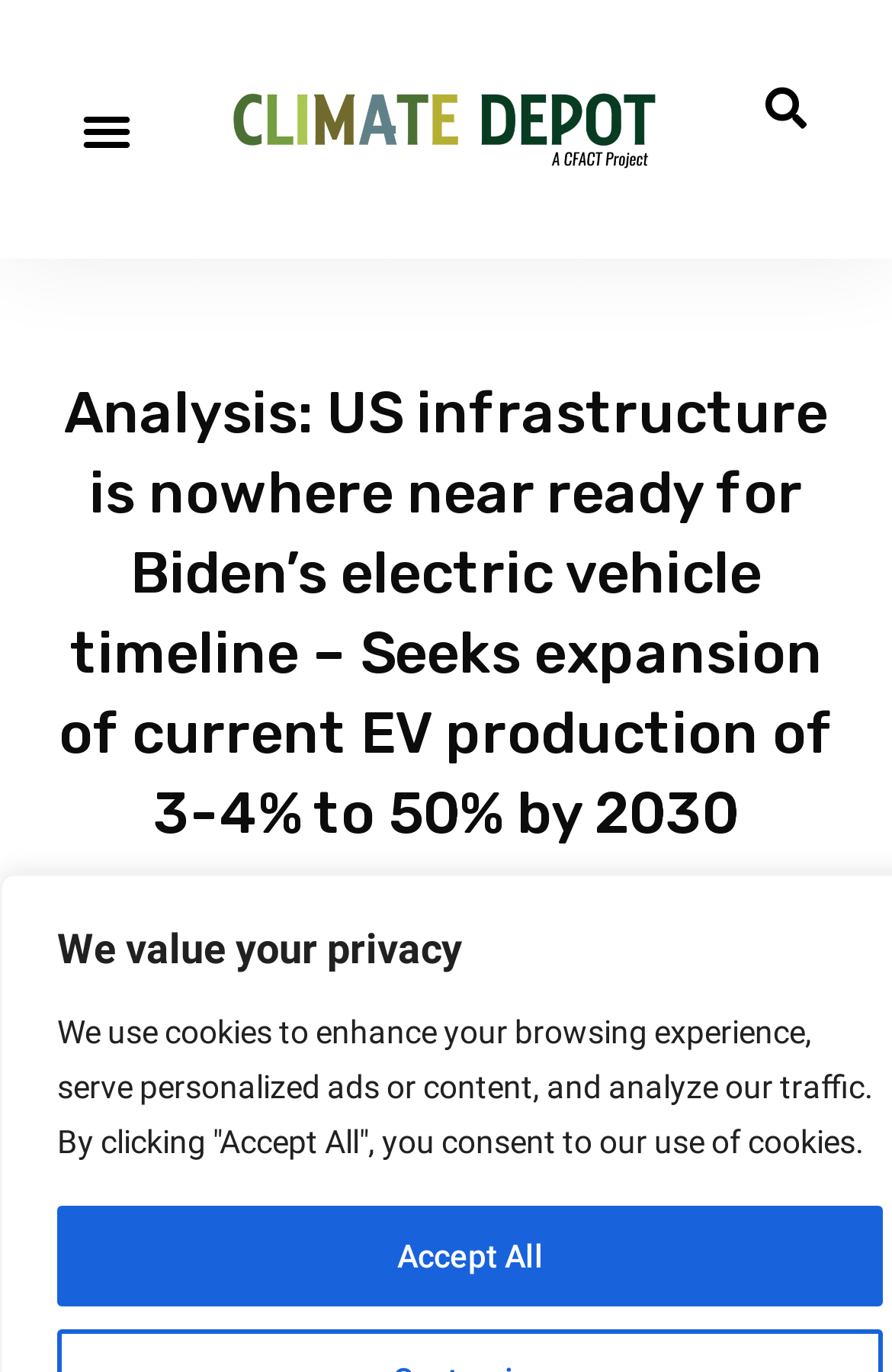Offer a thorough description of the webpage.

The webpage appears to be an article or news page, with a focus on a specific analysis related to electric vehicles and infrastructure in the United States. 

At the top of the page, there is a notification area with a message about privacy and cookies, accompanied by an "Accept All" button. Below this, there is a menu toggle button and a search bar with a search button. 

The main content of the page is headed by a title, "Analysis: US infrastructure is nowhere near ready for Biden’s electric vehicle timeline – Seeks expansion of current EV production of 3-4% to 50% by 2030", which spans almost the entire width of the page. 

Below the title, there are two links, one indicating the author, Marc Morano, and another showing the publication date, June 7, 2022, along with the time, 7:27 am.